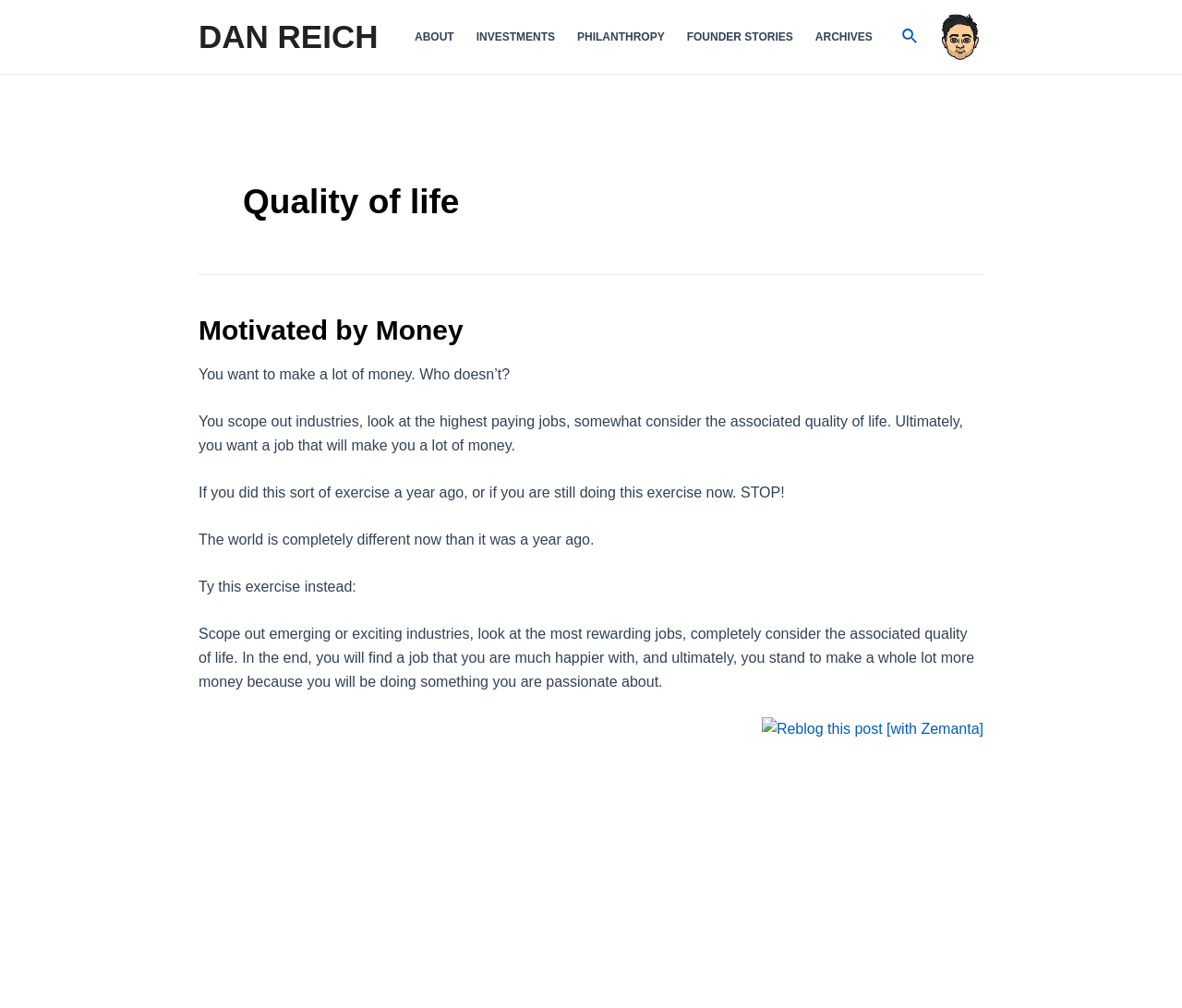Determine the coordinates of the bounding box that should be clicked to complete the instruction: "Read the article 'Motivated by Money'". The coordinates should be represented by four float numbers between 0 and 1: [left, top, right, bottom].

[0.168, 0.309, 0.832, 0.345]